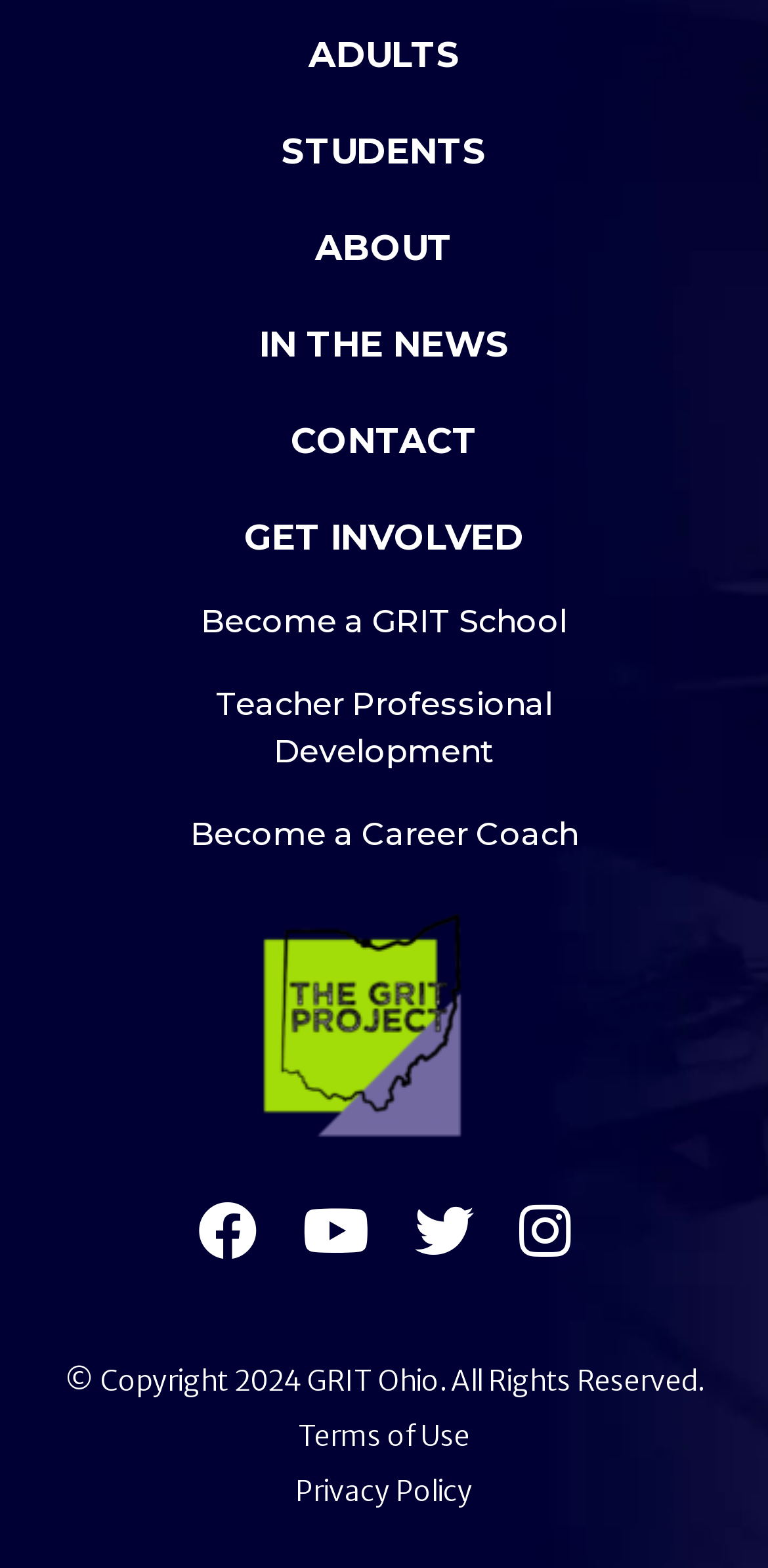Determine the bounding box coordinates of the clickable region to carry out the instruction: "View the 'Grit Ohio' image".

[0.326, 0.579, 0.633, 0.73]